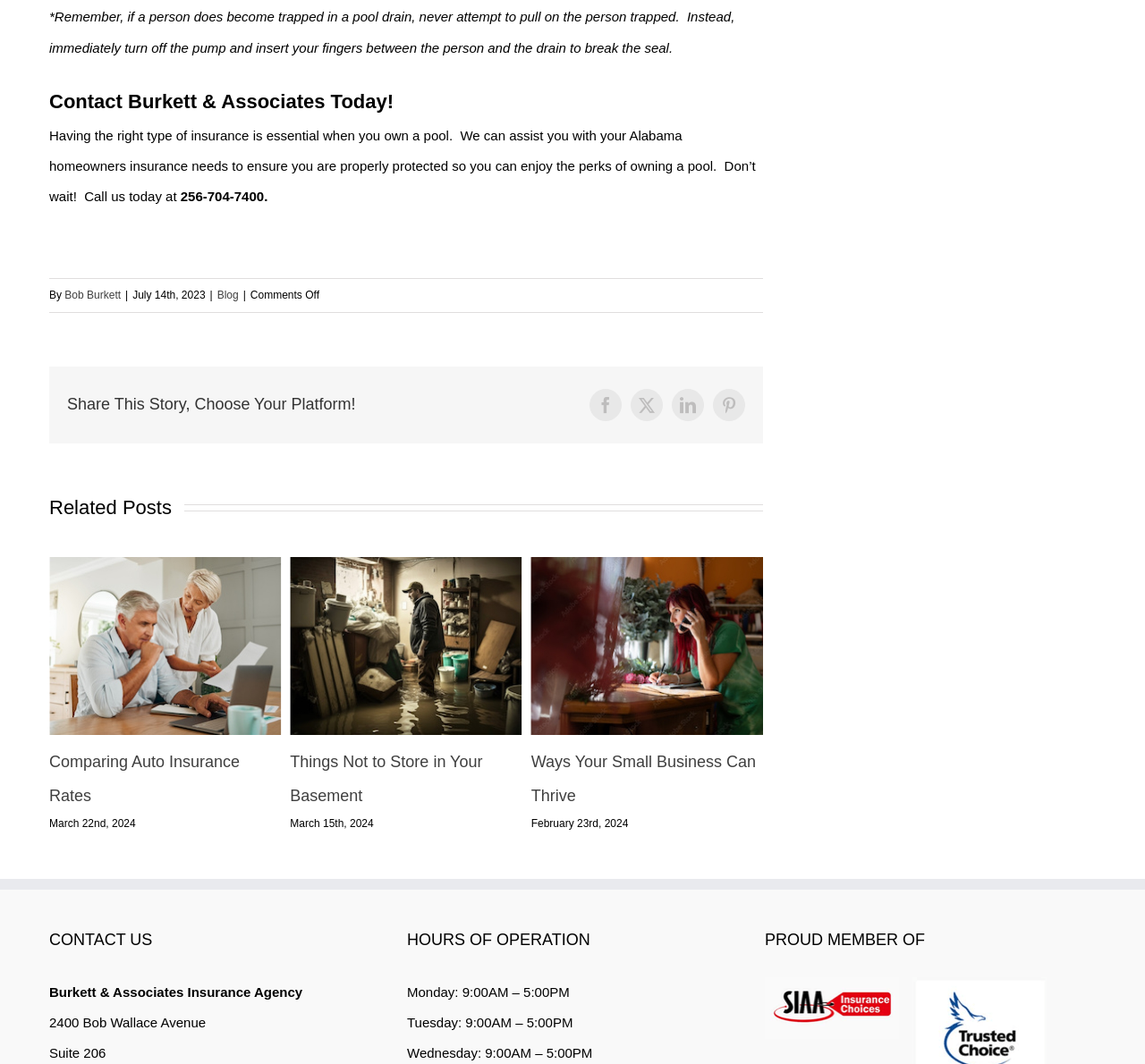Review the image closely and give a comprehensive answer to the question: What organization is Burkett & Associates a proud member of?

I found the organization by looking at the image element that says 'SIAA Insurance Choices' which is located below the heading 'PROUD MEMBER OF'.